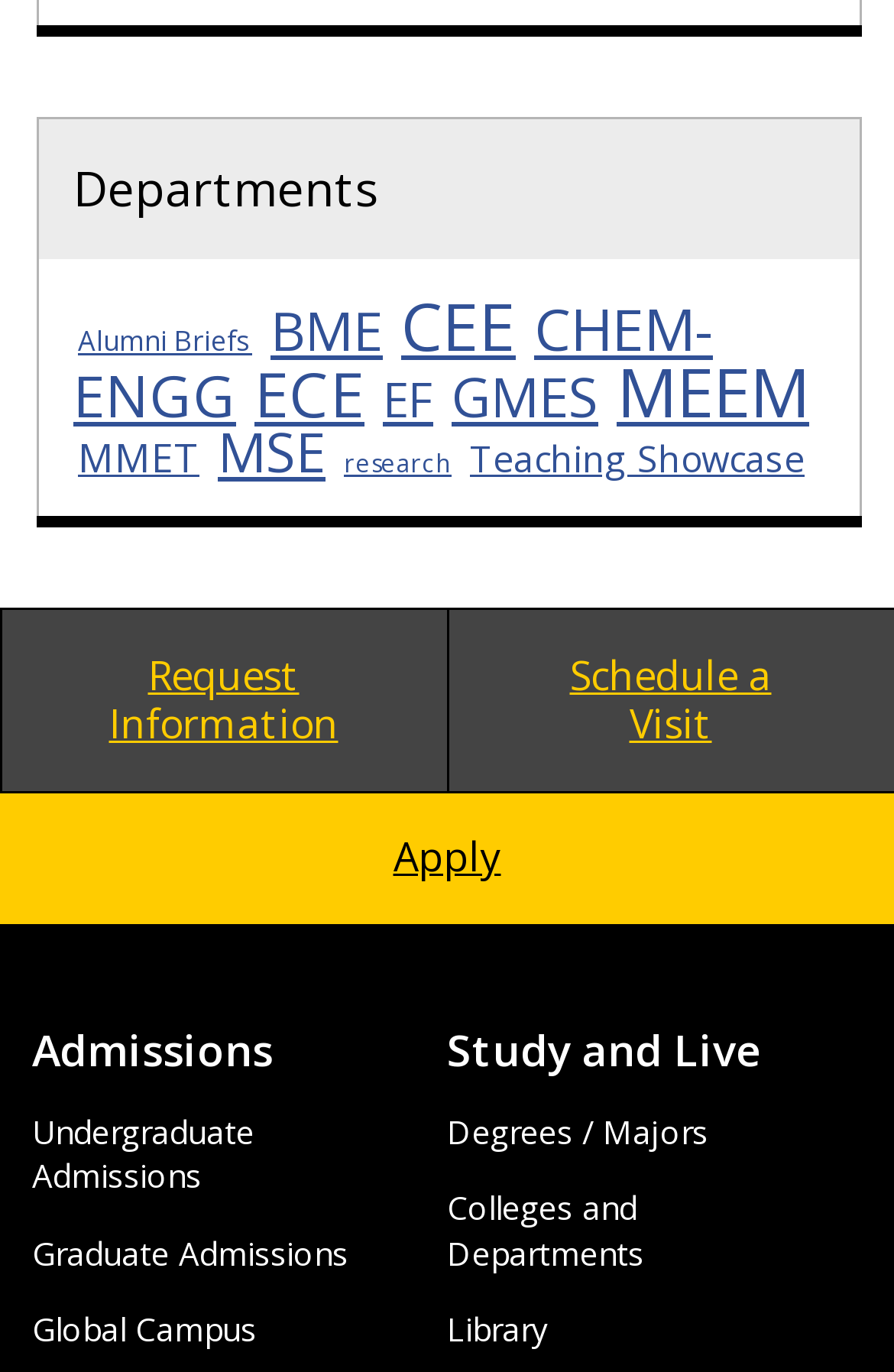Can you pinpoint the bounding box coordinates for the clickable element required for this instruction: "Browse Degrees and Majors"? The coordinates should be four float numbers between 0 and 1, i.e., [left, top, right, bottom].

[0.5, 0.808, 0.792, 0.84]